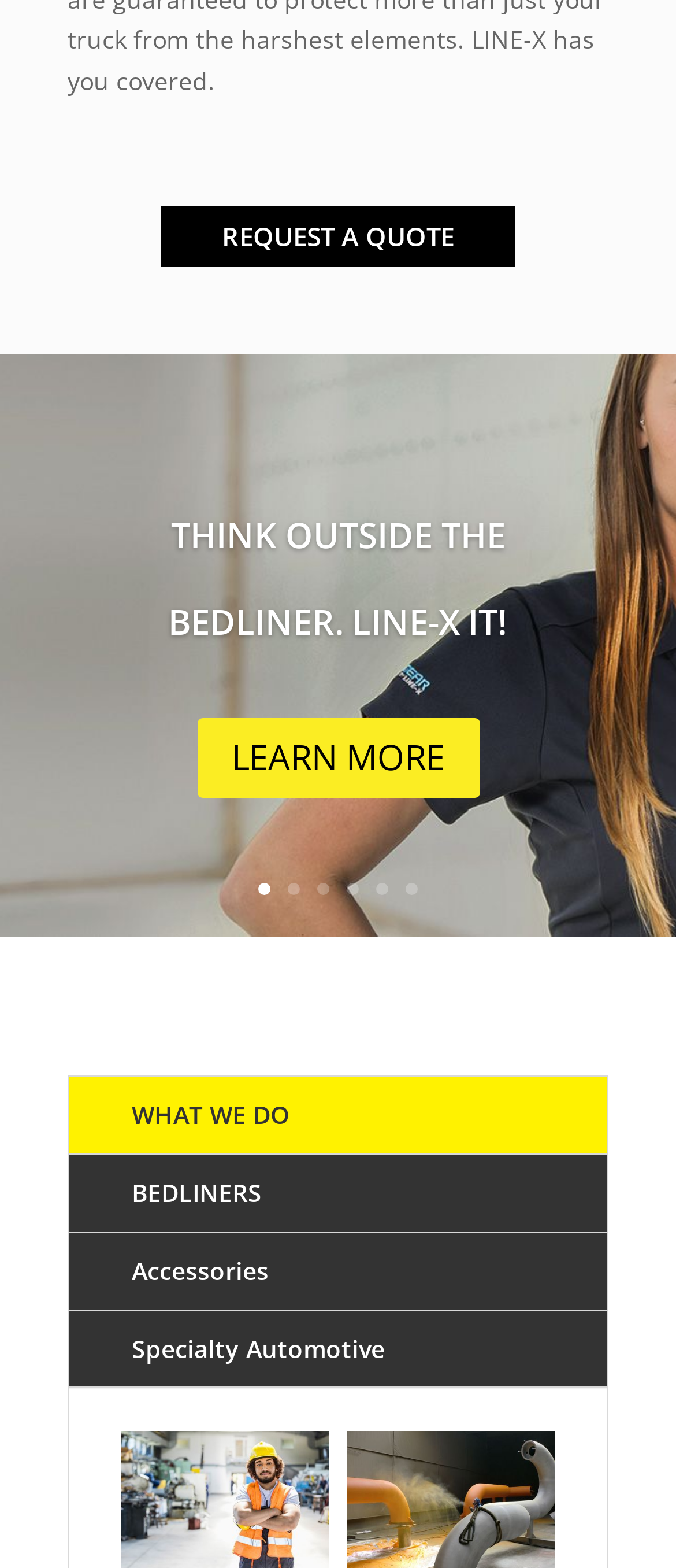What is the text on the top-right link?
Look at the image and provide a short answer using one word or a phrase.

REQUEST A QUOTE